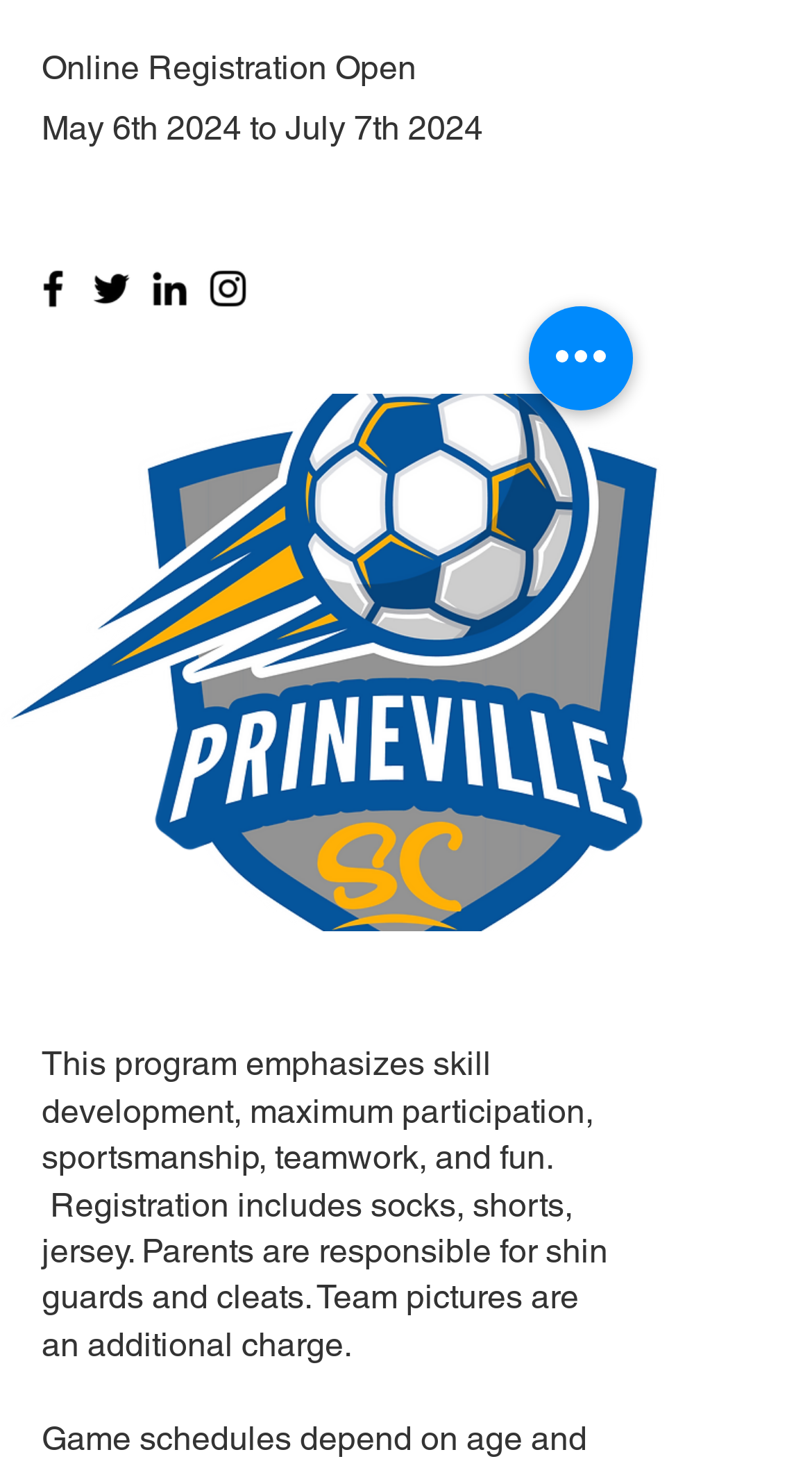Given the element description, predict the bounding box coordinates in the format (top-left x, top-left y, bottom-right x, bottom-right y). Make sure all values are between 0 and 1. Here is the element description: aria-label="Instagram"

[0.251, 0.182, 0.31, 0.215]